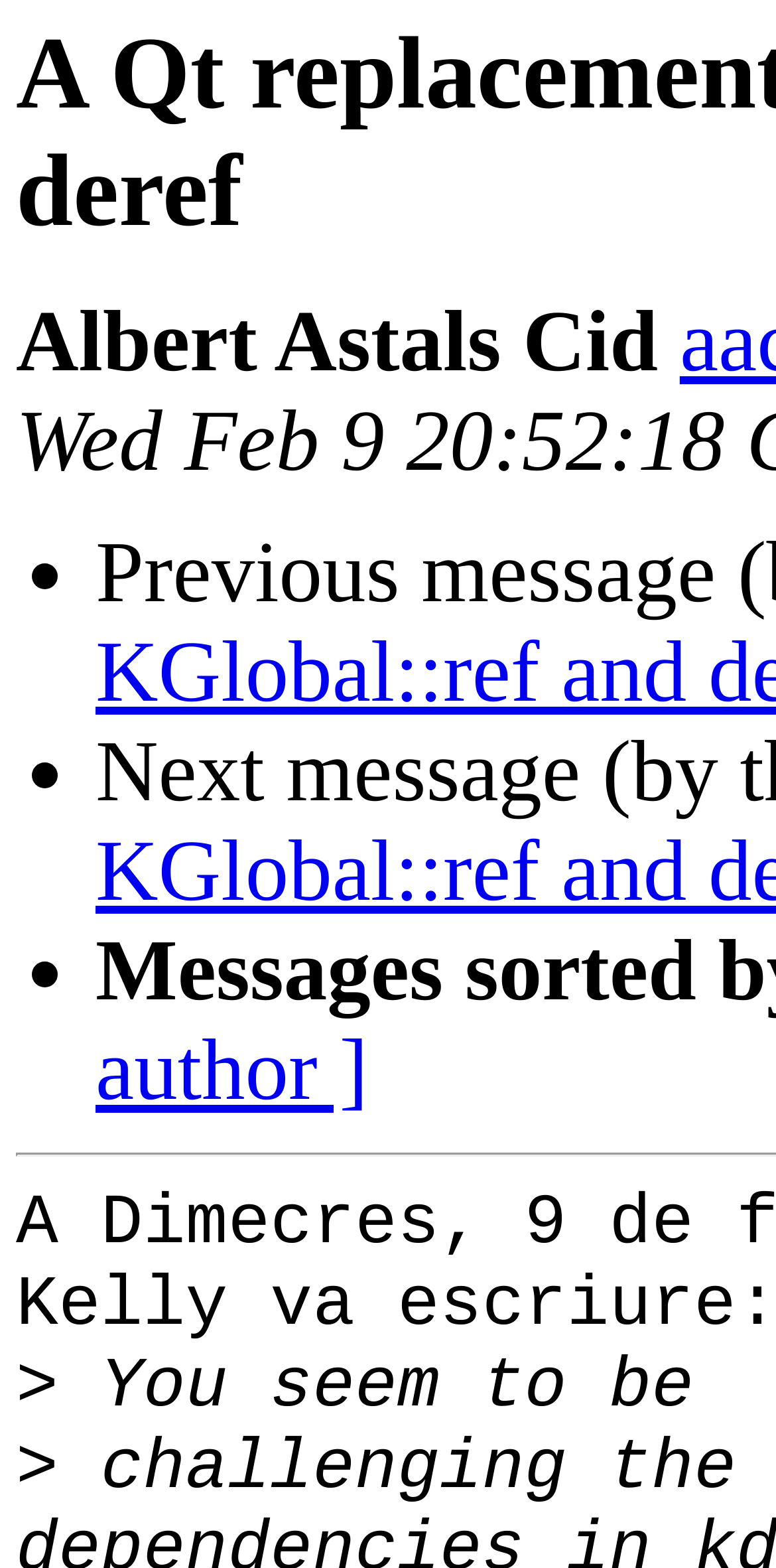Please find the main title text of this webpage.

A Qt replacement for KGlobal::ref and deref